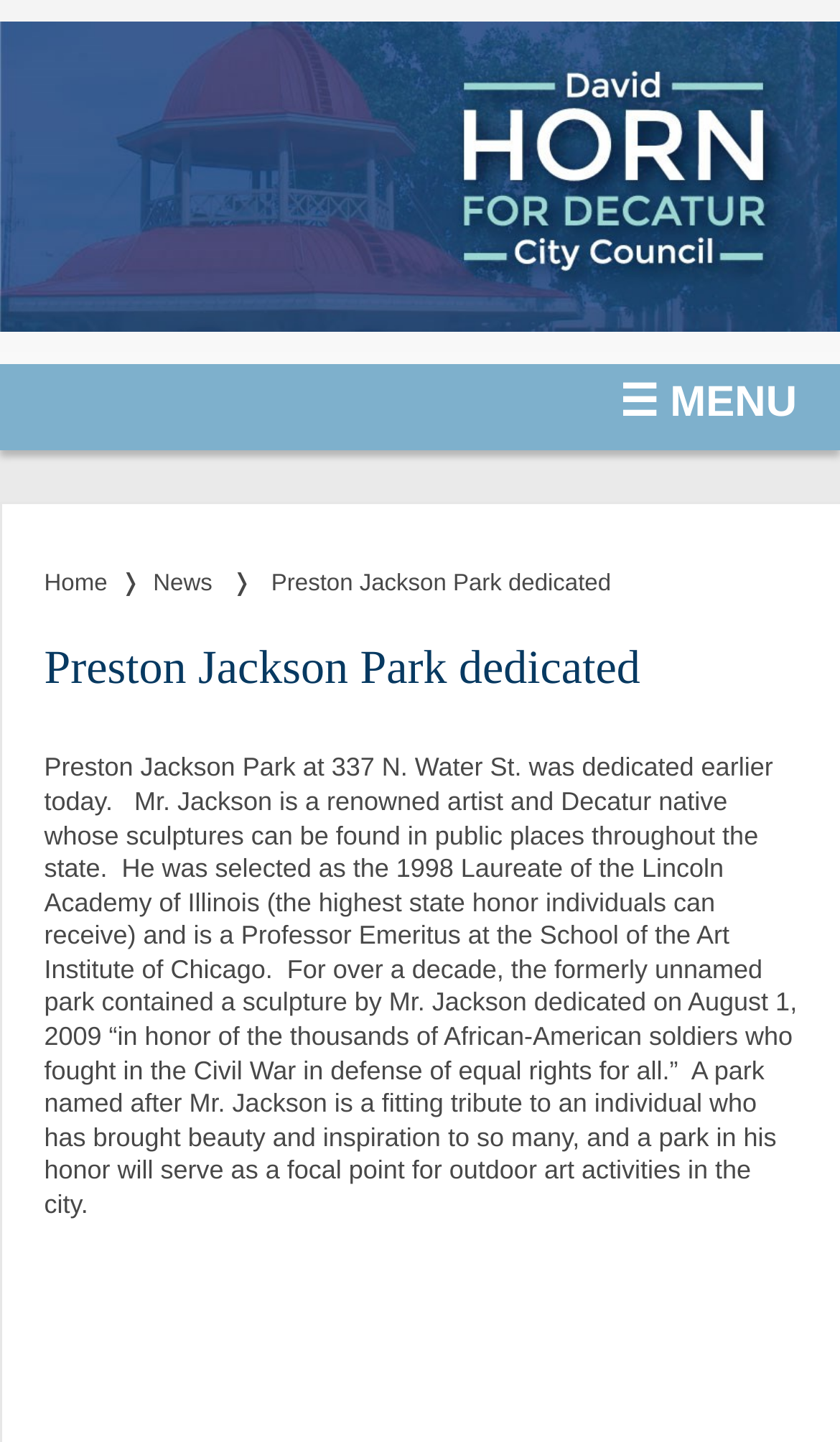Using the image as a reference, answer the following question in as much detail as possible:
What is Preston Jackson's profession?

The static text element on the webpage describes Preston Jackson as a 'renowned artist and Decatur native' and also mentions that he is a 'Professor Emeritus at the School of the Art Institute of Chicago'. This indicates that Preston Jackson is both an artist and a professor.